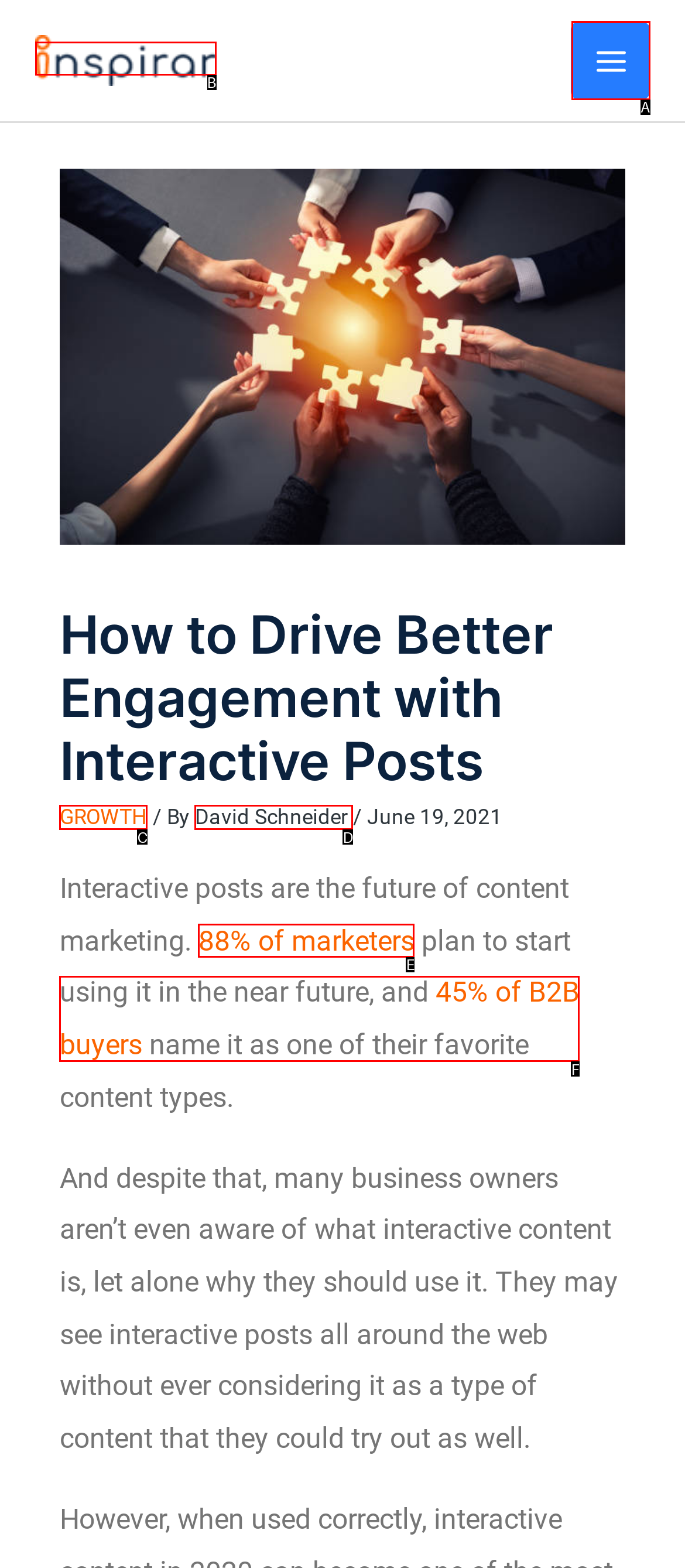Using the element description: 88% of marketers, select the HTML element that matches best. Answer with the letter of your choice.

E